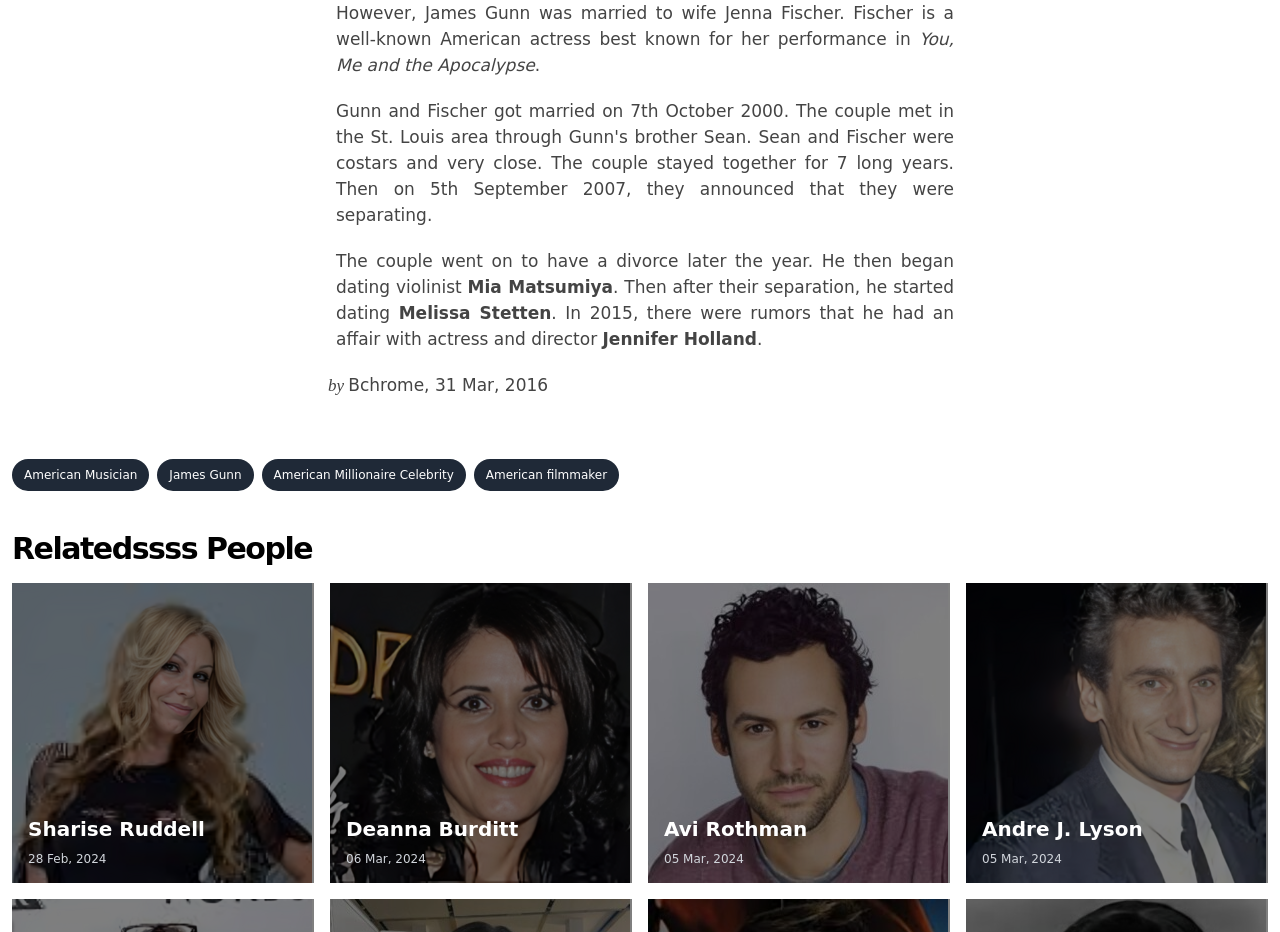Find and provide the bounding box coordinates for the UI element described here: "James Gunn". The coordinates should be given as four float numbers between 0 and 1: [left, top, right, bottom].

[0.123, 0.492, 0.198, 0.527]